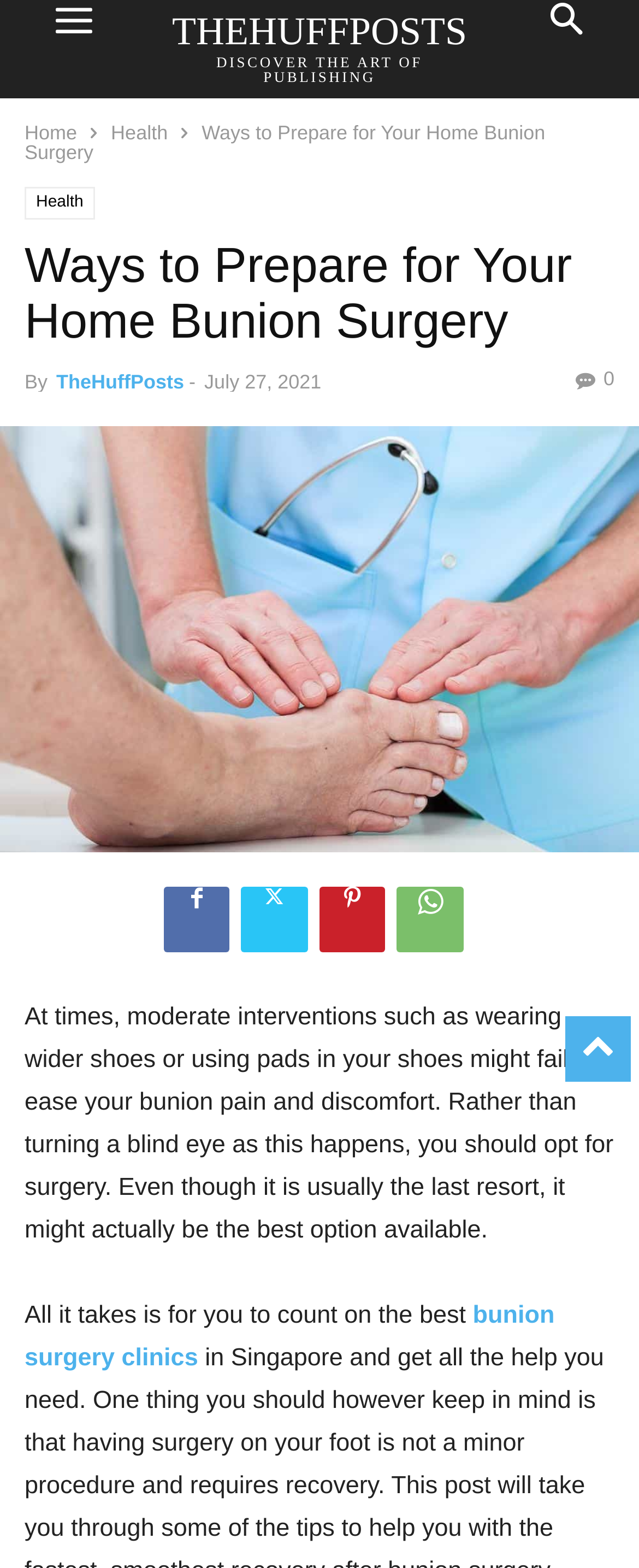Locate the bounding box coordinates of the clickable region to complete the following instruction: "toggle mobile menu."

[0.038, 0.0, 0.192, 0.063]